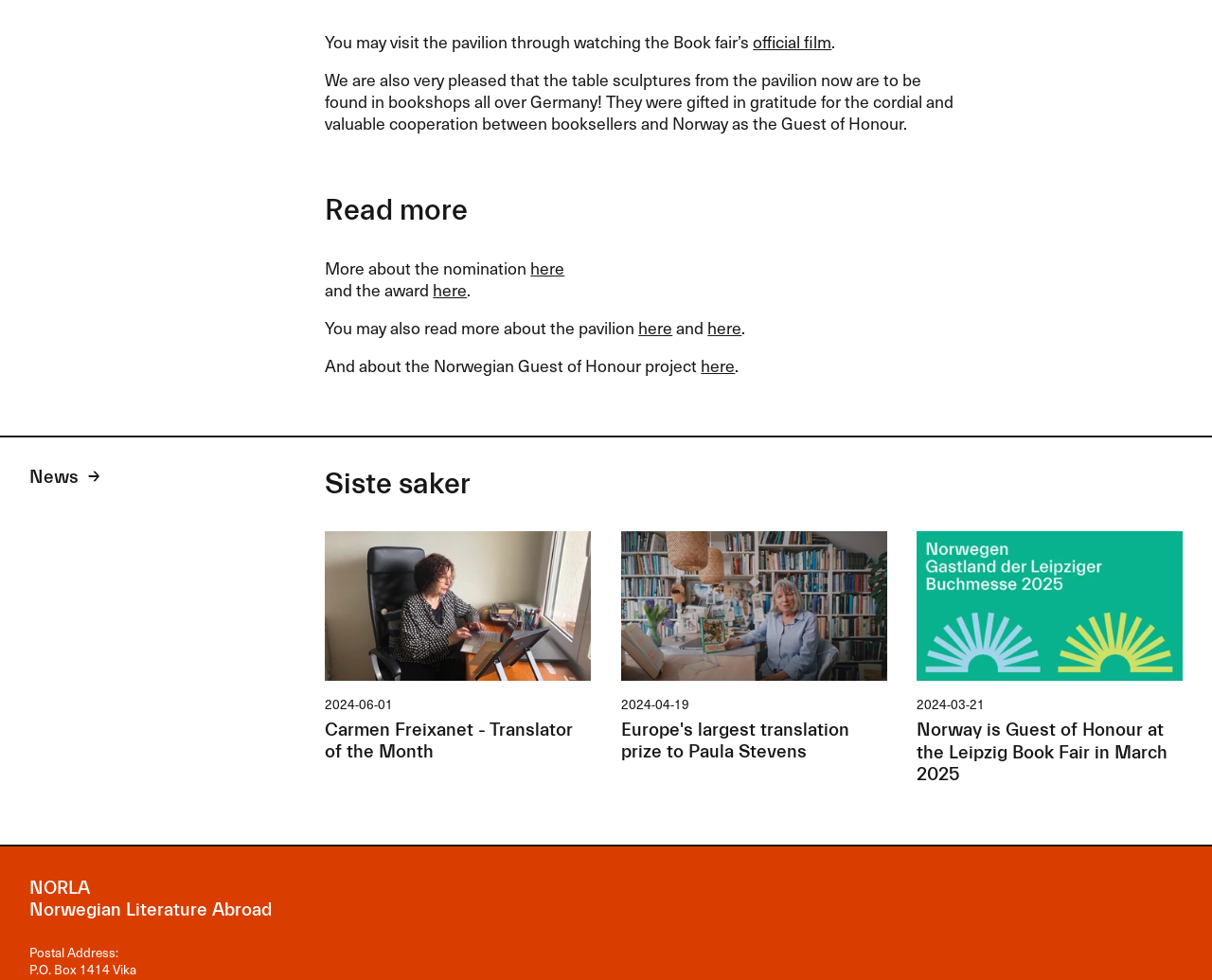Please analyze the image and provide a thorough answer to the question:
What is the name of the organization?

I found this information by reading the text 'NORLA' which is a static text element at the bottom of the page.